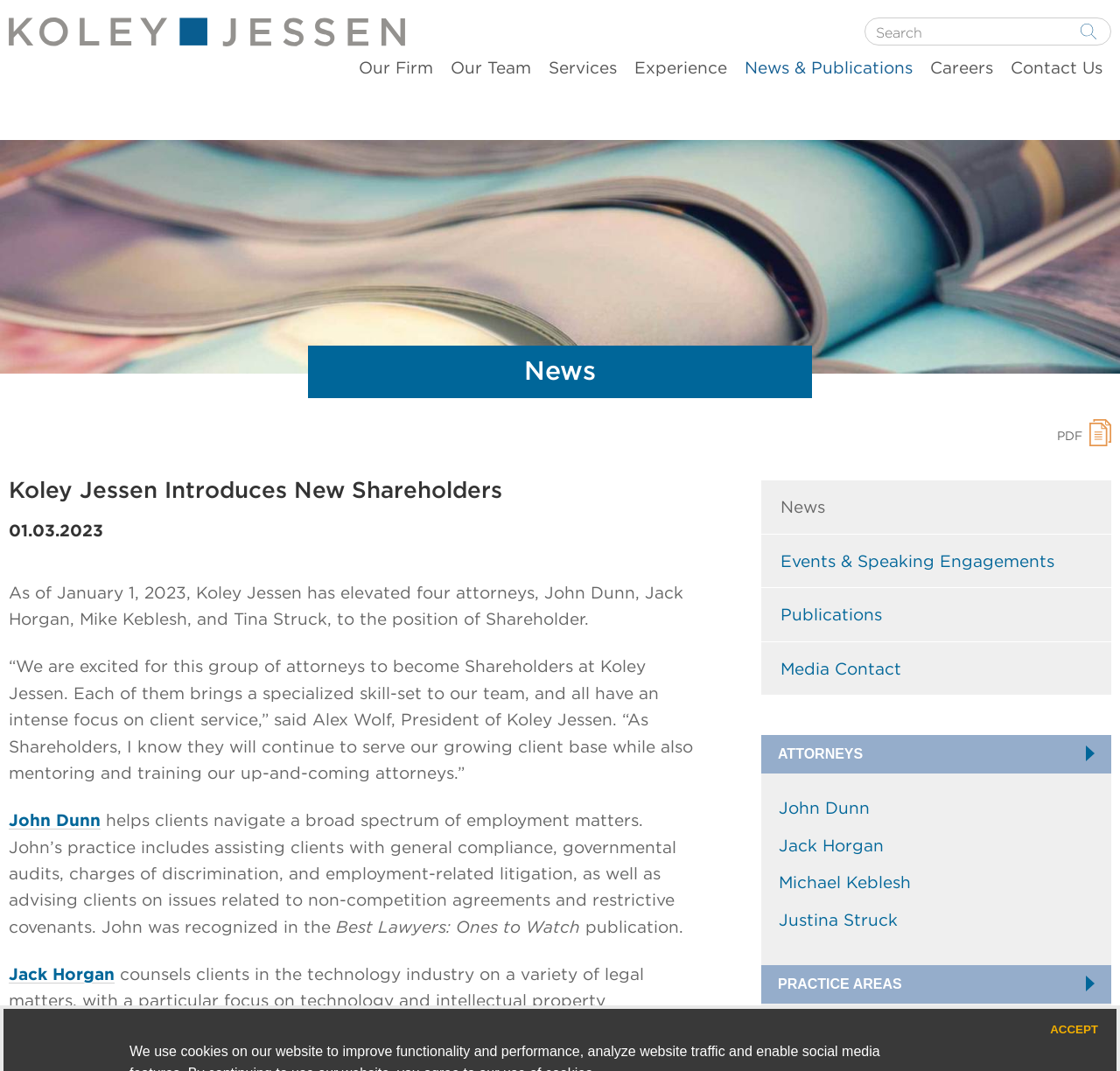Write an elaborate caption that captures the essence of the webpage.

The webpage is about Koley Jessen, a law firm, and its introduction of new shareholders. At the top left corner, there is a link to the law firm's homepage, accompanied by a small image of the firm's logo. Below this, there is a banner image that spans the entire width of the page.

The main content of the page is divided into two sections. On the left side, there is a menu with links to various sections of the website, including "News", "Events & Speaking Engagements", "Publications", and "Media Contact". On the right side, there is a news article with a heading "Koley Jessen Introduces New Shareholders" and a date "01.03.2023". The article announces the elevation of four attorneys, John Dunn, Jack Horgan, Mike Keblesh, and Tina Struck, to the position of Shareholder. There is a quote from Alex Wolf, President of Koley Jessen, praising the new shareholders.

Below the article, there are brief descriptions of each of the new shareholders, including their areas of practice and achievements. There are also links to their individual profiles.

Further down the page, there are headings for "ATTORNEYS" and "PRACTICE AREAS", which are likely links to other sections of the website. There is also a list of links to various pages, including "Our Firm", "Our Team", "Services", and "Contact Us".

At the bottom right corner of the page, there is a search bar with a button and a small image of a magnifying glass. Above this, there is a button to close a popup window with an "ACCEPT" button.